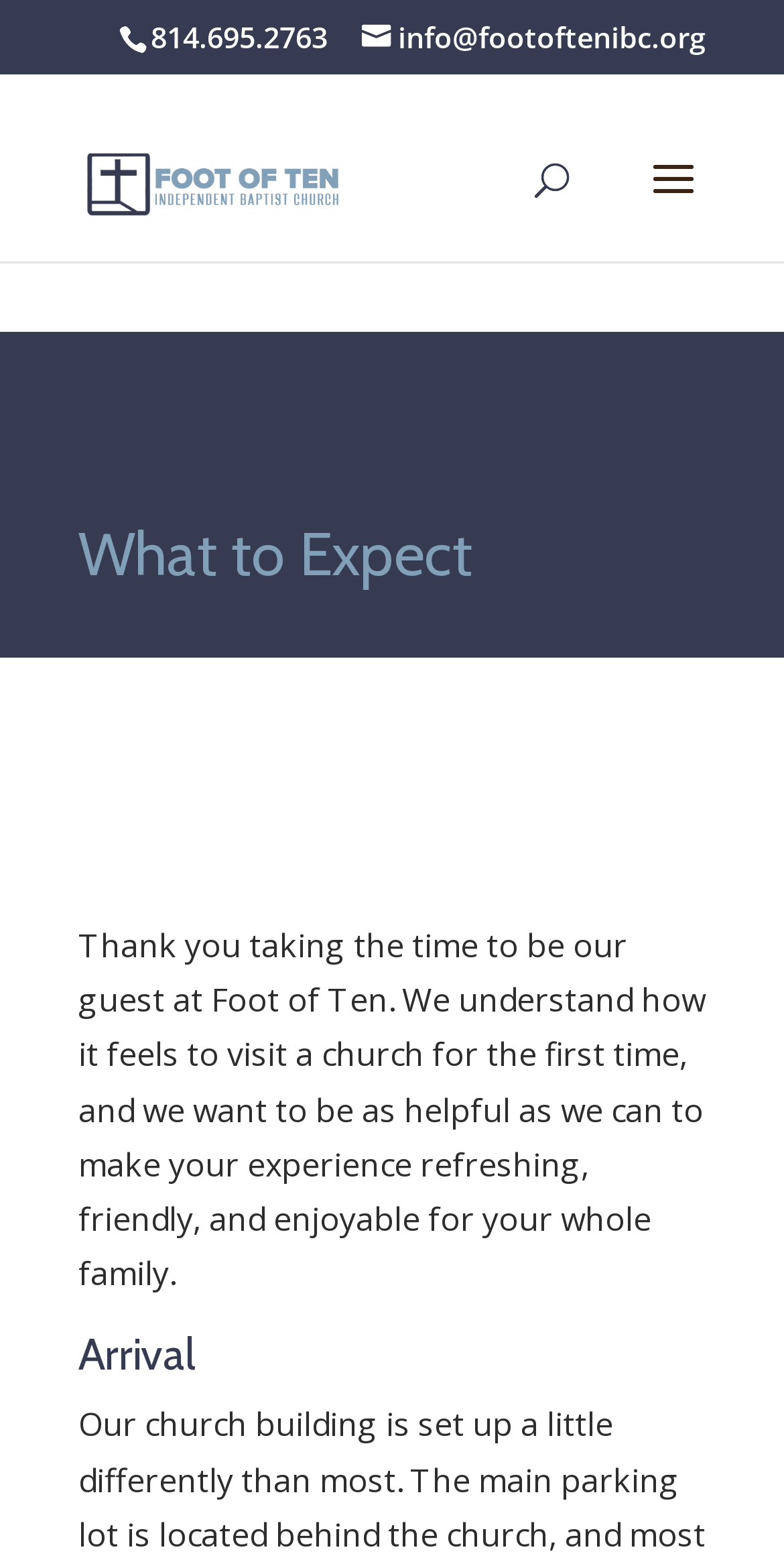What is the phone number of the church?
Using the image as a reference, give an elaborate response to the question.

I found the phone number by looking at the static text element at the top of the page, which displays the phone number as '814.695.2763'.